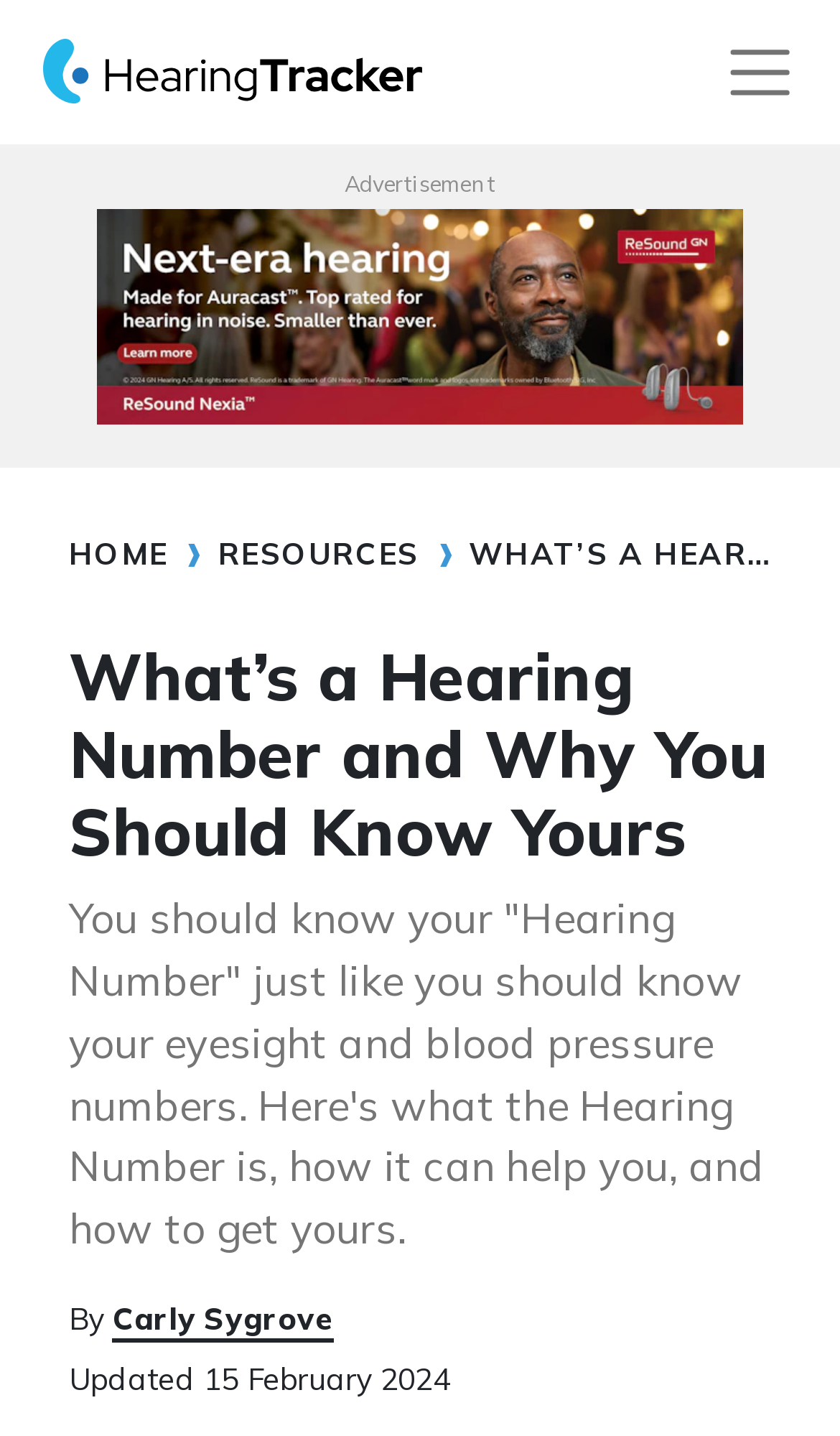Detail the various sections and features of the webpage.

The webpage is about the concept of a "Hearing Number" and its importance. At the top left, there is a link, and next to it, a button to toggle navigation. Below these elements, there is an advertisement banner. On the top right, there is an image of ReSound, accompanied by a link. 

Below the image, there is a navigation breadcrumb with three links: "HOME", "RESOURCES", and the current page "WHAT’S A HEARING NUMBER AND WHY YOU SHOULD KNOW YOURS". 

The main content of the page starts with a heading that matches the title of the page. Below the heading, there is a paragraph of text that explains the importance of knowing one's "Hearing Number", comparing it to knowing one's eyesight and blood pressure numbers. 

At the bottom of the page, there is a byline with the author's name, Carly Sygrove, and a link to her profile. Next to the byline, there is a timestamp indicating when the article was updated, which is February 15, 2024.